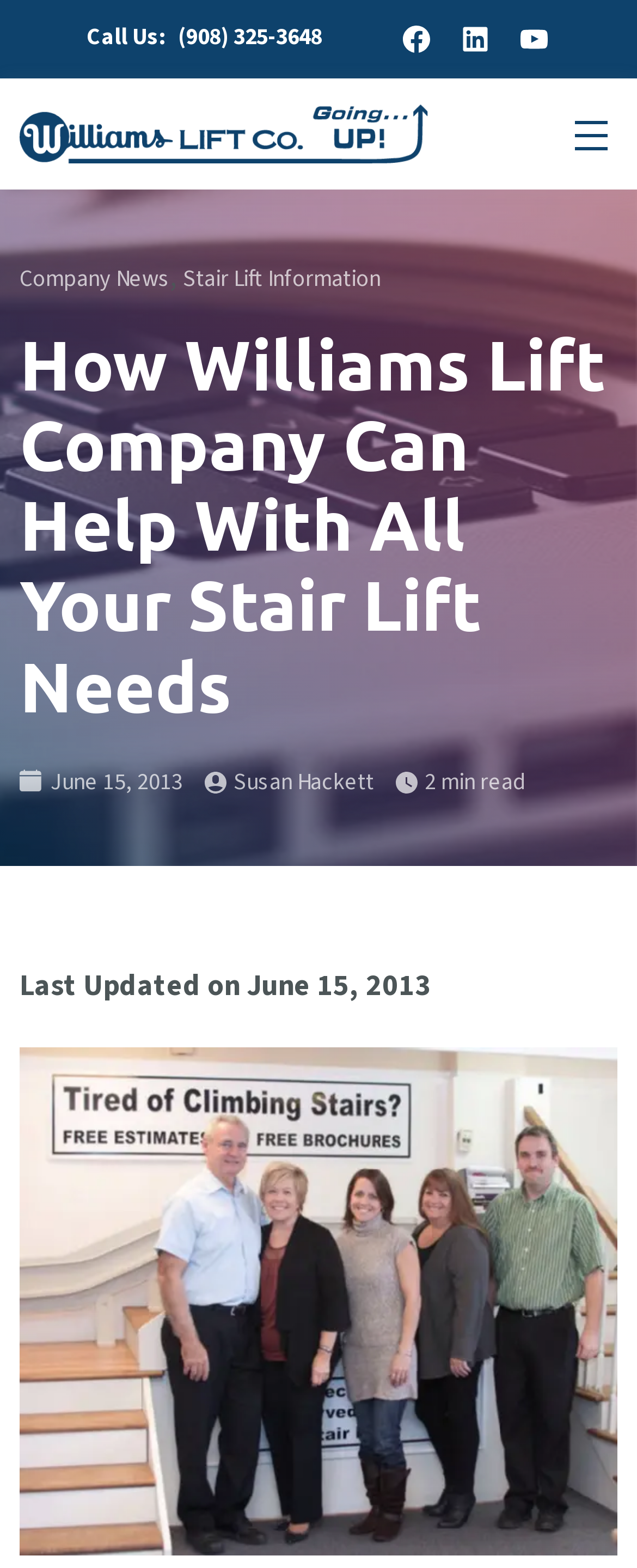Find the UI element described as: "Susan Hackett" and predict its bounding box coordinates. Ensure the coordinates are four float numbers between 0 and 1, [left, top, right, bottom].

[0.367, 0.489, 0.587, 0.511]